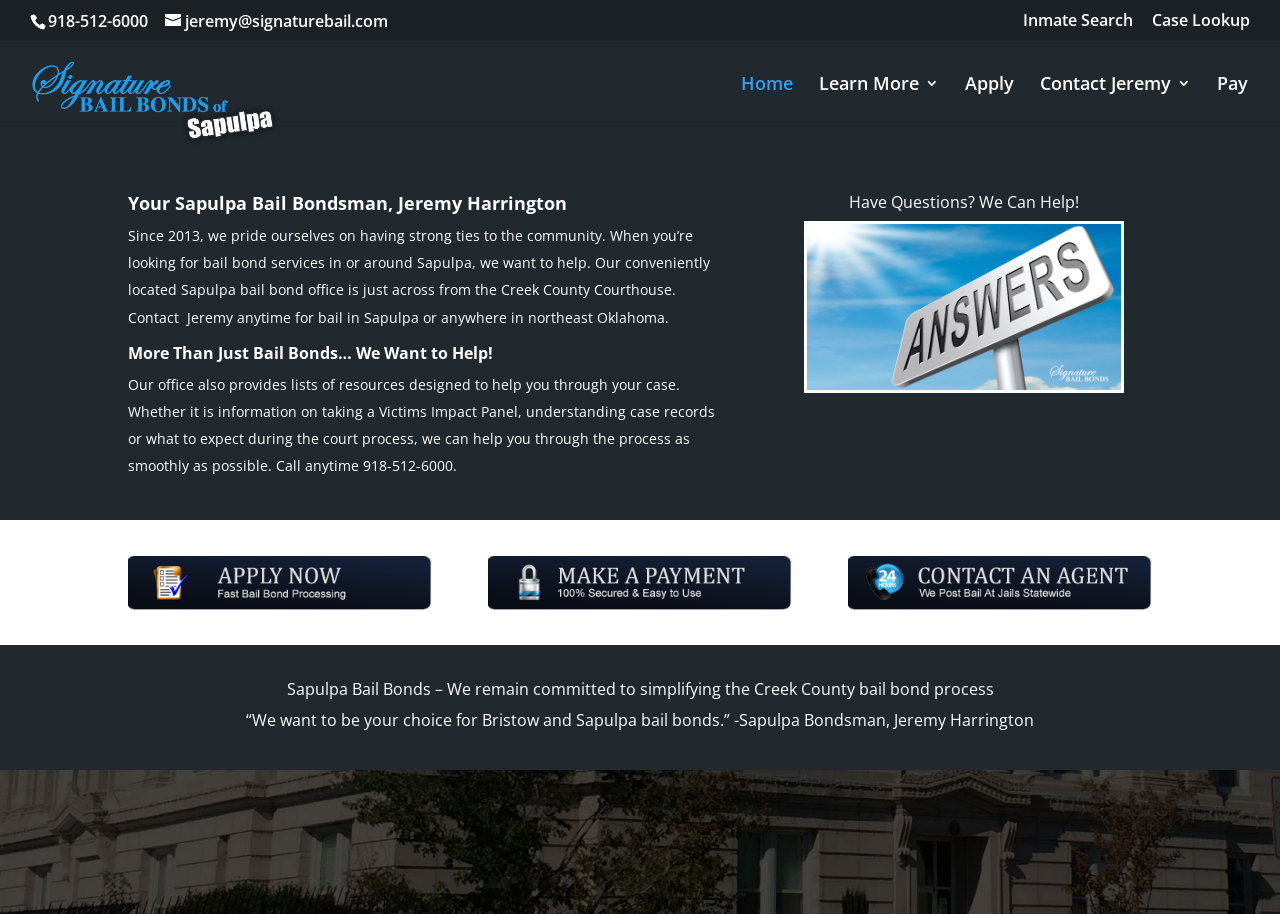Identify the bounding box for the element characterized by the following description: "name="s" placeholder="Search …" title="Search for:"".

[0.053, 0.044, 0.953, 0.046]